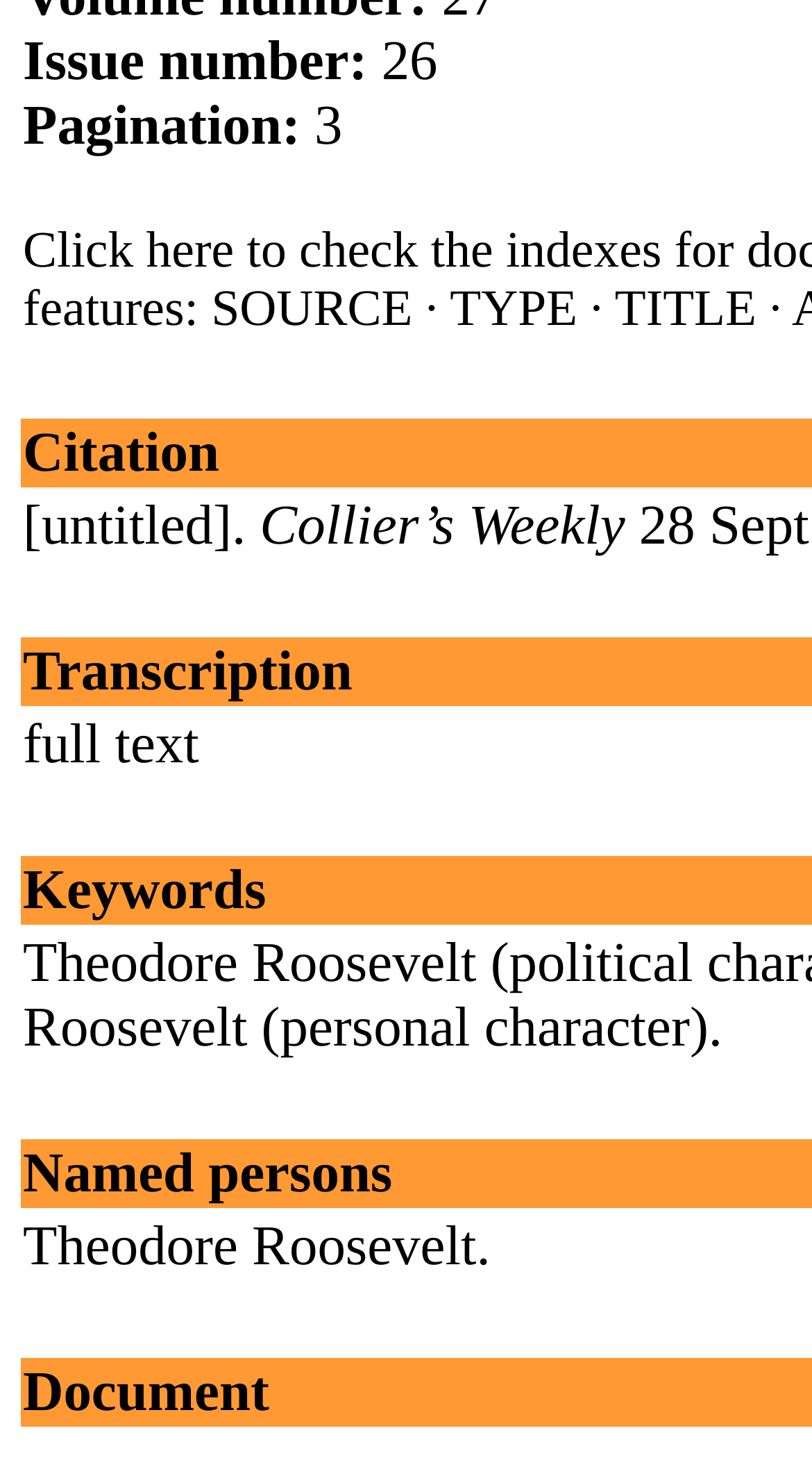Given the webpage screenshot, identify the bounding box of the UI element that matches this description: "DRINKERS SHOP AND GIFT IDEAS".

None